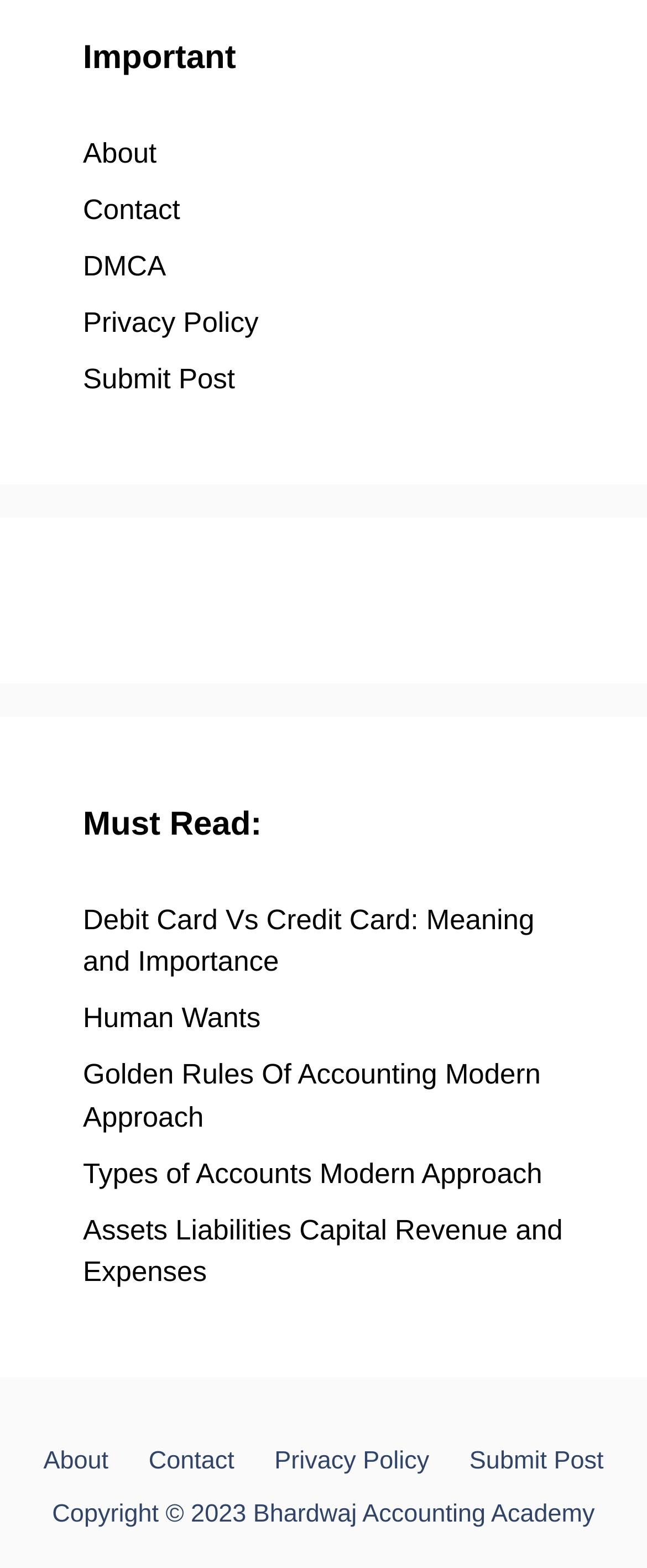What is the last link on the bottom right?
Please provide a full and detailed response to the question.

The last link on the bottom right can be determined by looking at the y1 coordinates of the link elements. The link with the largest y1 coordinate is 'Submit Post' with a y1 value of 0.923.